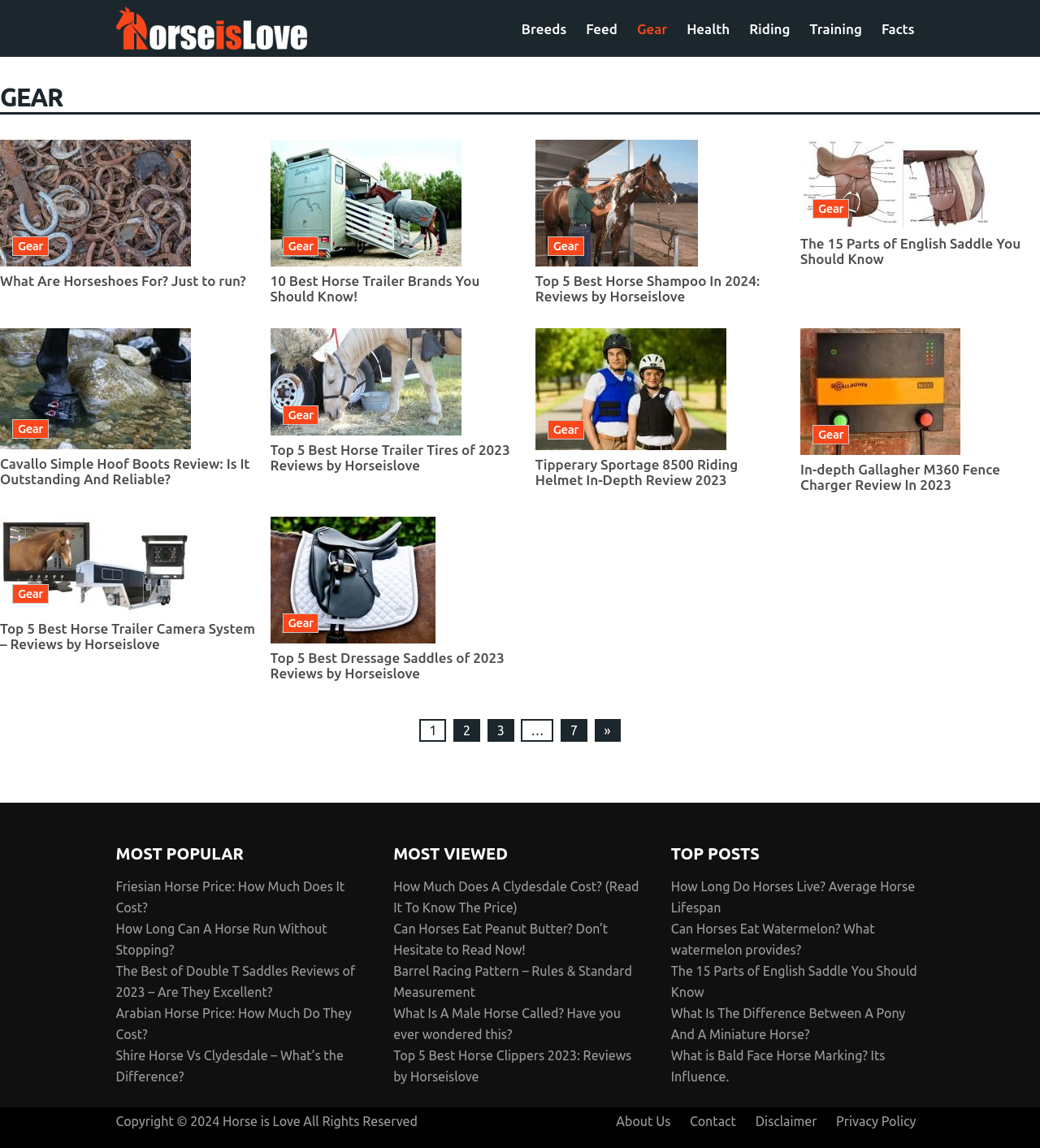Answer this question using a single word or a brief phrase:
What is the main category of the webpage?

Horse